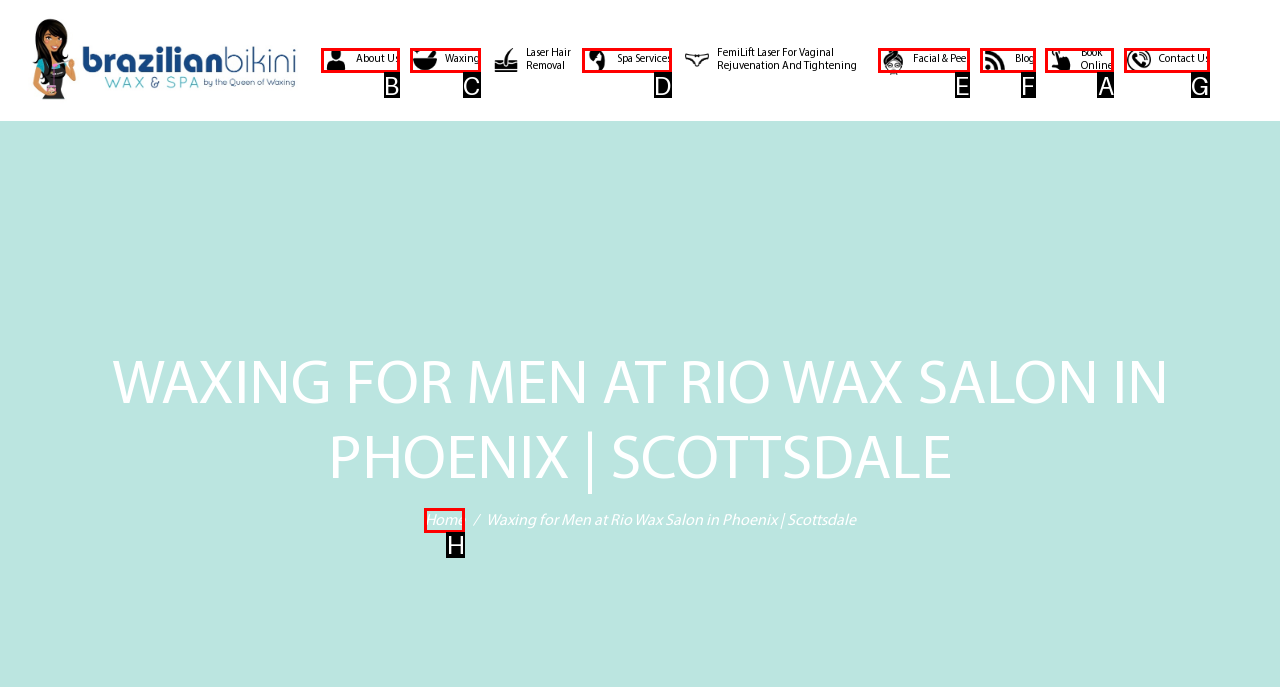Based on the task: Read about 'Renewable energy investment to double this decade', which UI element should be clicked? Answer with the letter that corresponds to the correct option from the choices given.

None